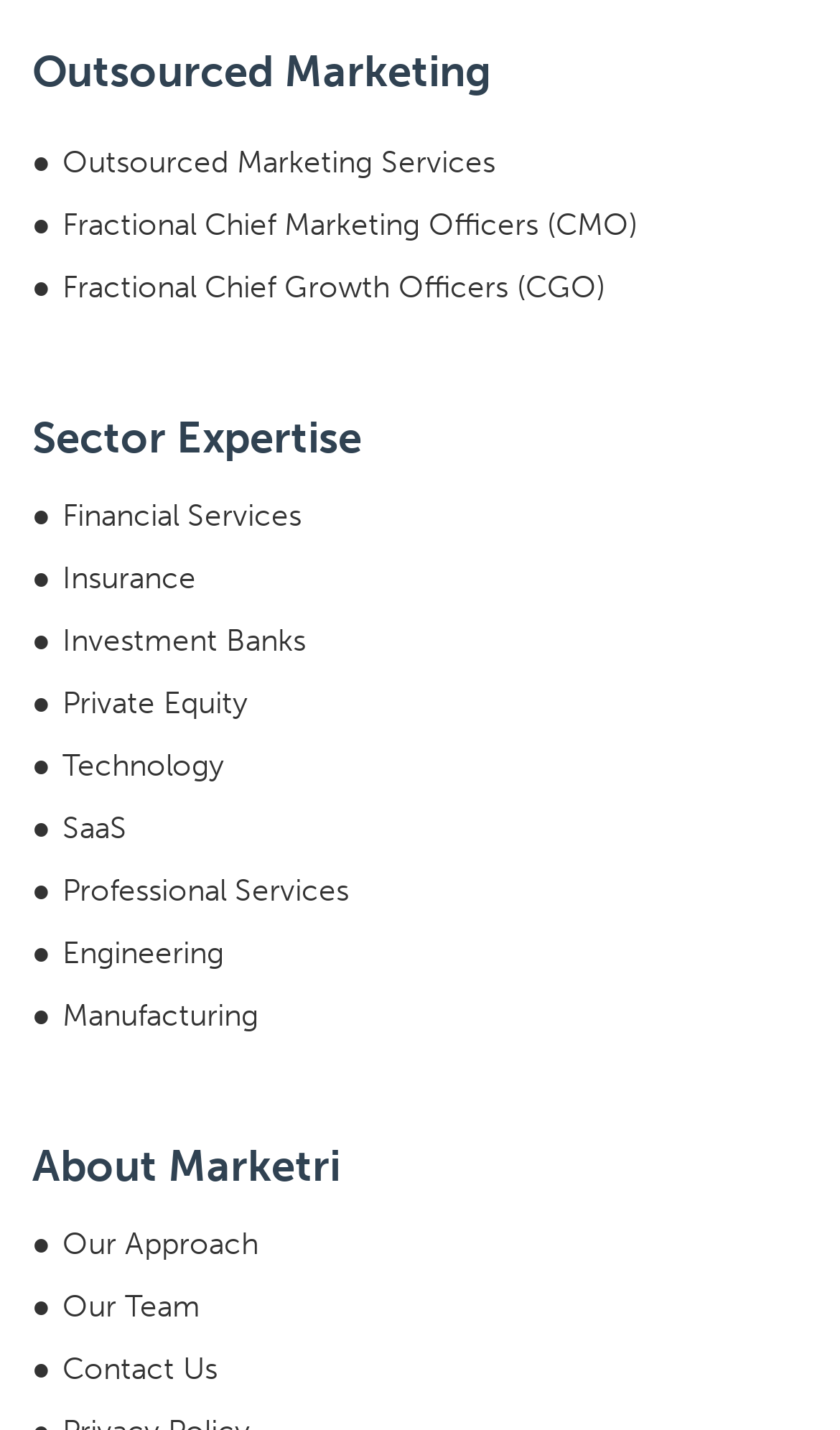Find the bounding box coordinates of the area that needs to be clicked in order to achieve the following instruction: "Explore Sector Expertise". The coordinates should be specified as four float numbers between 0 and 1, i.e., [left, top, right, bottom].

[0.038, 0.288, 0.962, 0.324]